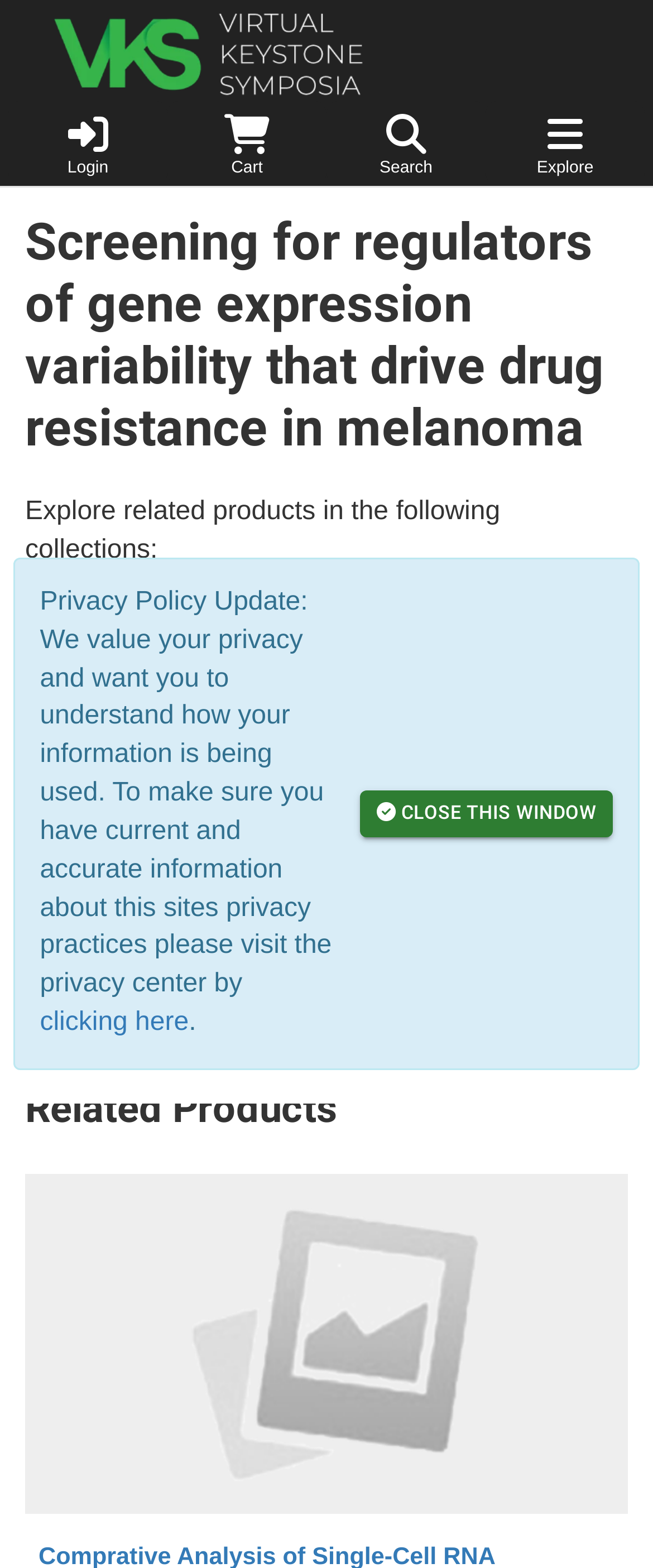What is the name of the organization? Based on the screenshot, please respond with a single word or phrase.

Keystone Symposia